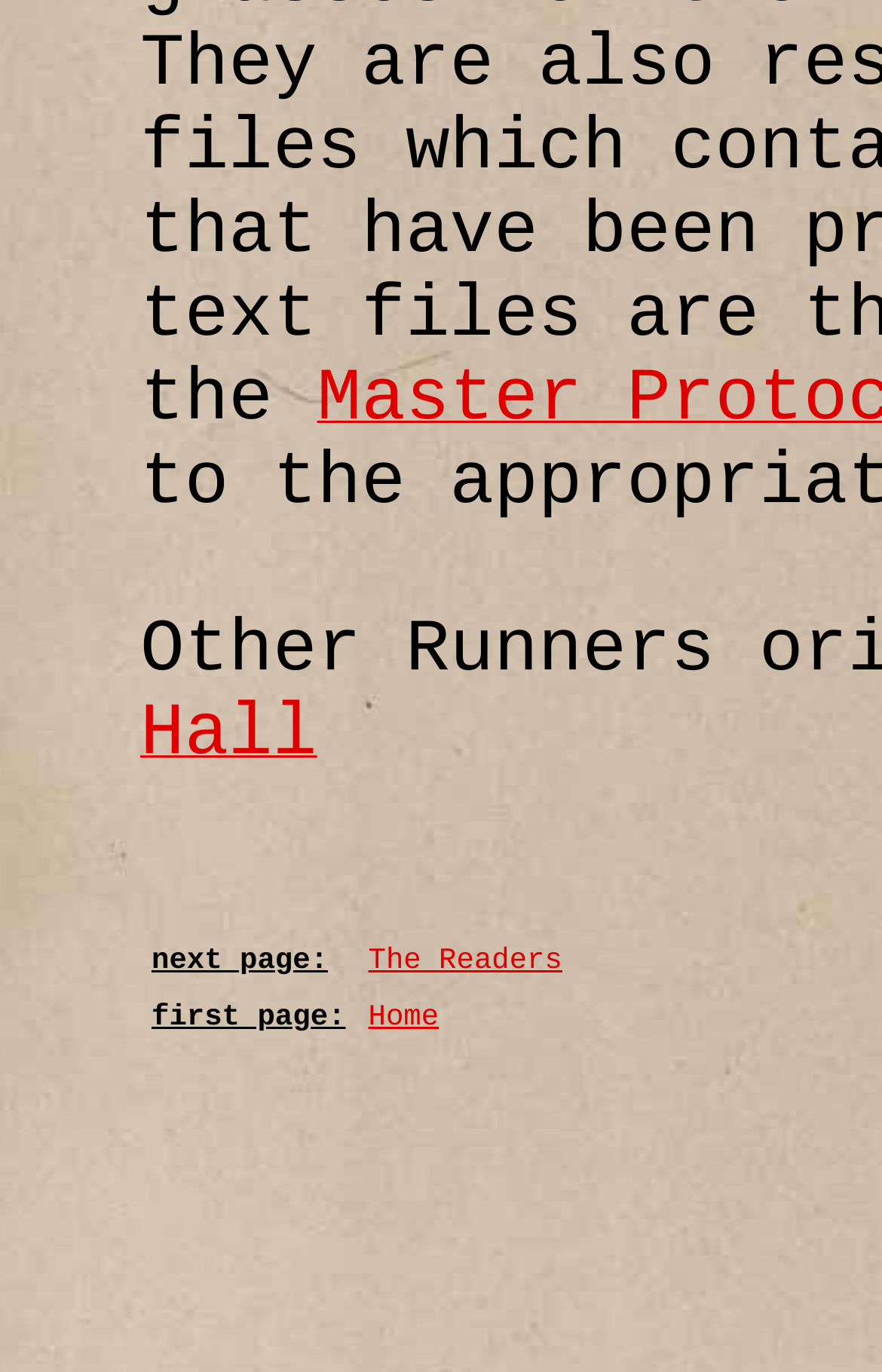What is the text of the first table cell?
Based on the image, provide a one-word or brief-phrase response.

next page: